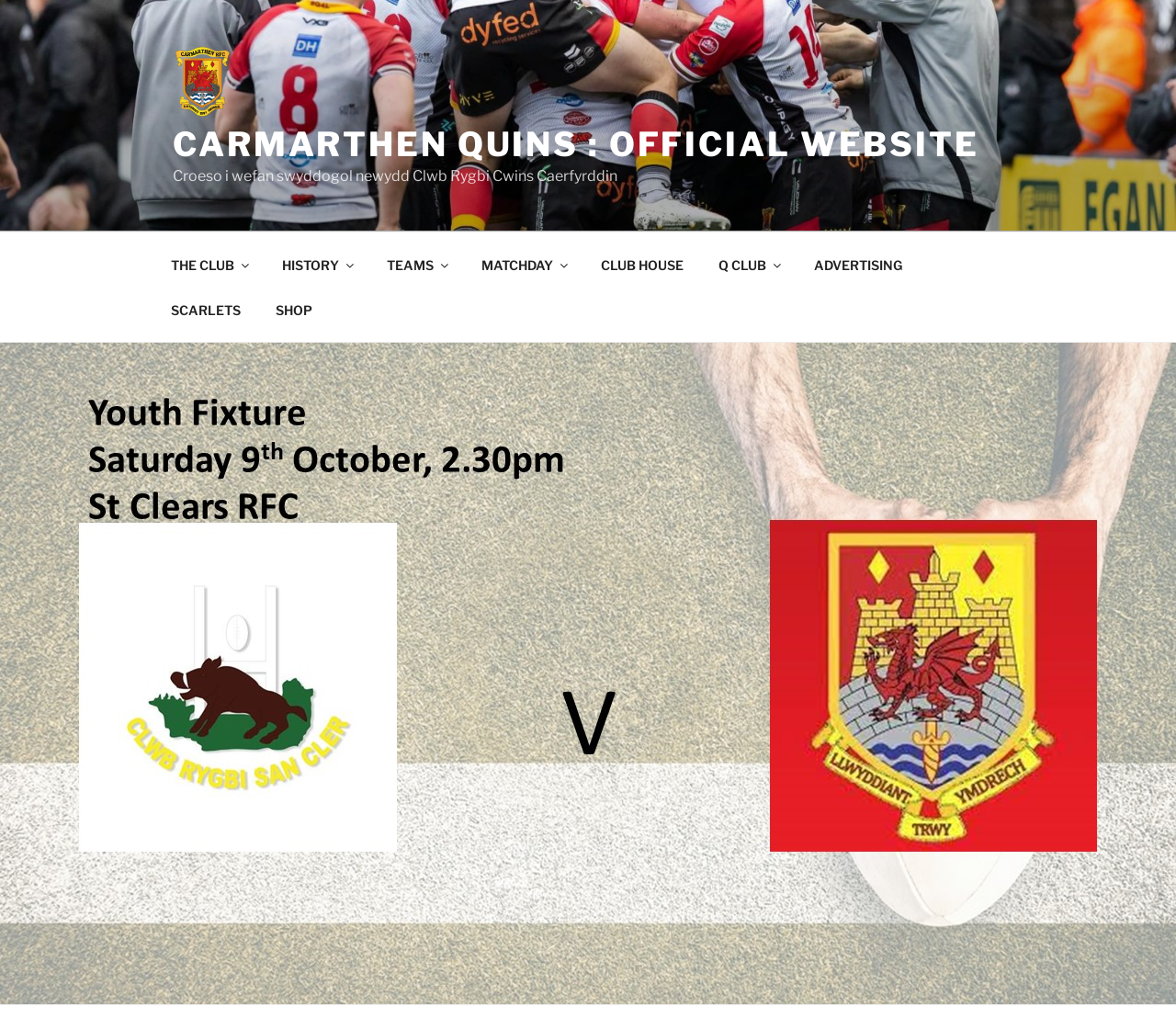Identify the bounding box coordinates of the clickable region required to complete the instruction: "go to the history section". The coordinates should be given as four float numbers within the range of 0 and 1, i.e., [left, top, right, bottom].

[0.226, 0.238, 0.312, 0.282]